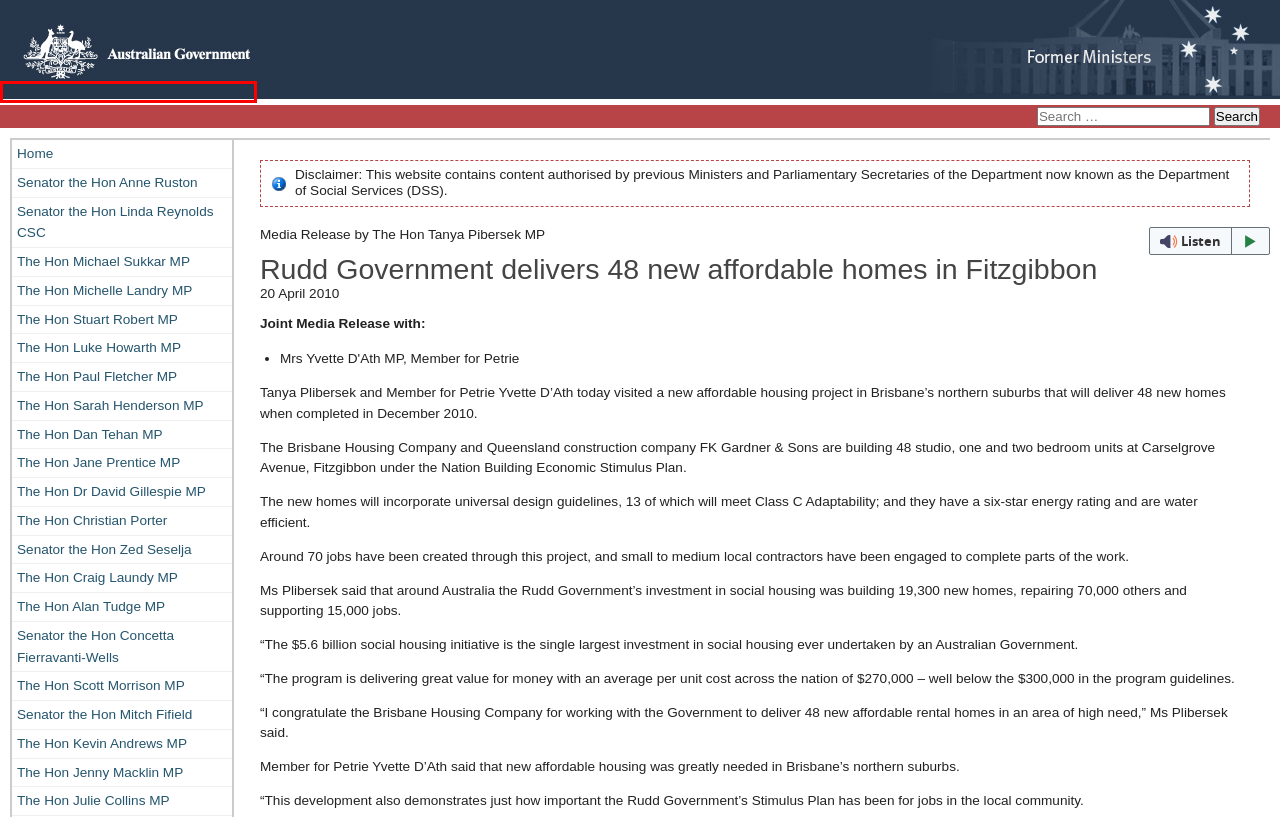You are provided with a screenshot of a webpage where a red rectangle bounding box surrounds an element. Choose the description that best matches the new webpage after clicking the element in the red bounding box. Here are the choices:
A. The Hon Michelle Landry MP | Former Ministers and Parliamentary Secretaries
B. Senator the Hon Concetta Fierravanti-Wells | Former Ministers and Parliamentary Secretaries
C. The Hon Dr David Gillespie MP | Former Ministers and Parliamentary Secretaries
D. The Hon Sarah Henderson MP | Former Ministers and Parliamentary Secretaries
E. Former Ministers and Parliamentary Secretaries
F. The Hon Scott Morrison MP | Former Ministers and Parliamentary Secretaries
G. The Hon Jenny Macklin MP | Former Ministers and Parliamentary Secretaries
H. The Hon Jane Prentice MP | Former Ministers and Parliamentary Secretaries

E